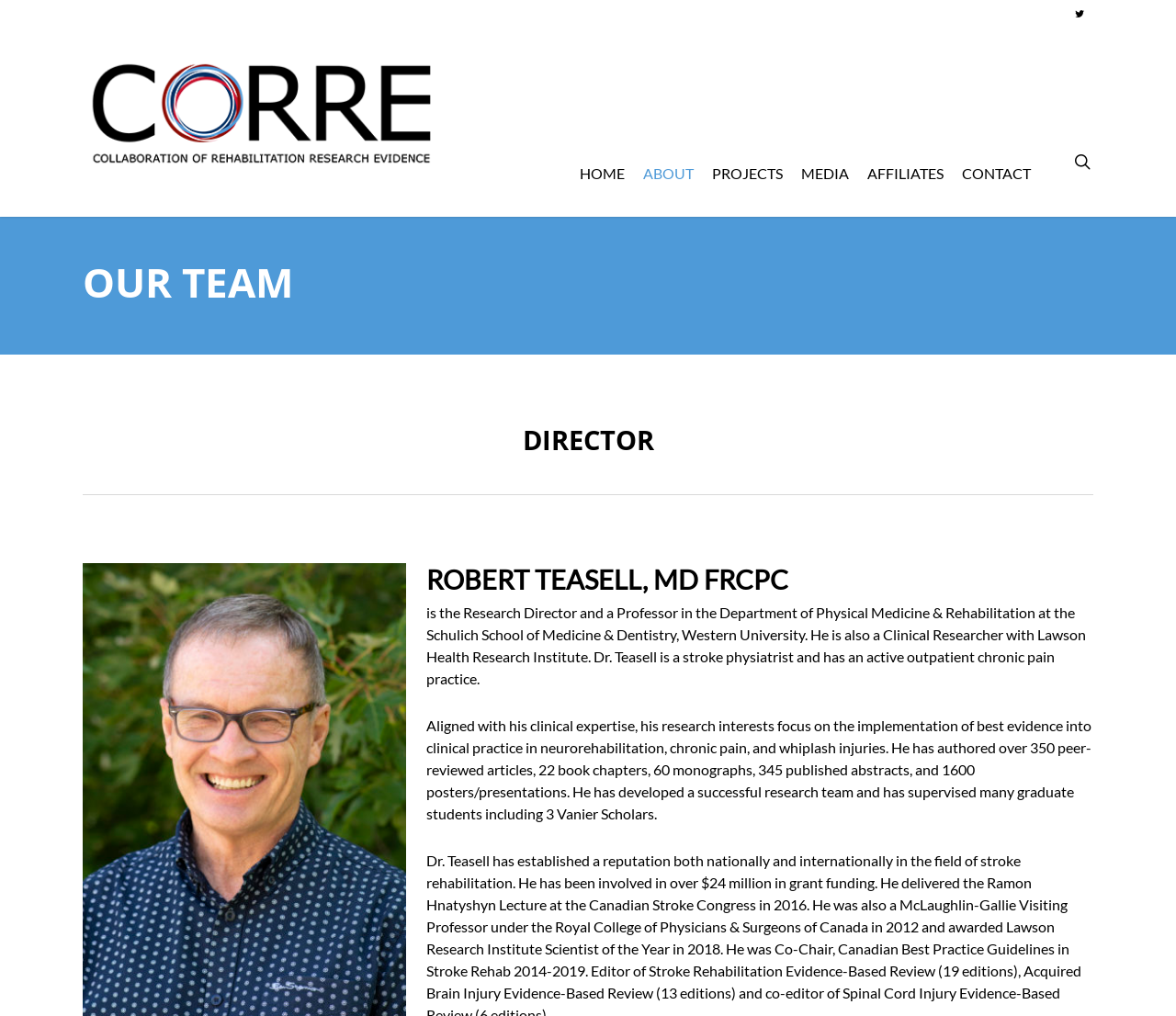Write an exhaustive caption that covers the webpage's main aspects.

The webpage is about the "Our Team" section of the "Collaboration of Rehabilitation Research Evidence" organization. At the top right corner, there is a small icon link and a link to the organization's name. Below this, there is a navigation menu with links to "HOME", "ABOUT", "PROJECTS", "MEDIA", "AFFILIATES", and "CONTACT", arranged horizontally from left to right. 

On the top left, there is a large heading "OUR TEAM". Below this, there is a subheading "DIRECTOR", followed by the name "ROBERT TEASELL, MD FRCPC" in a smaller heading. 

To the right of the name, there are two paragraphs of text describing Dr. Teasell's background and research interests. The first paragraph mentions his position as Research Director and Professor at Western University, as well as his clinical research work. The second paragraph details his research focus and accomplishments, including the number of articles, book chapters, and presentations he has authored.